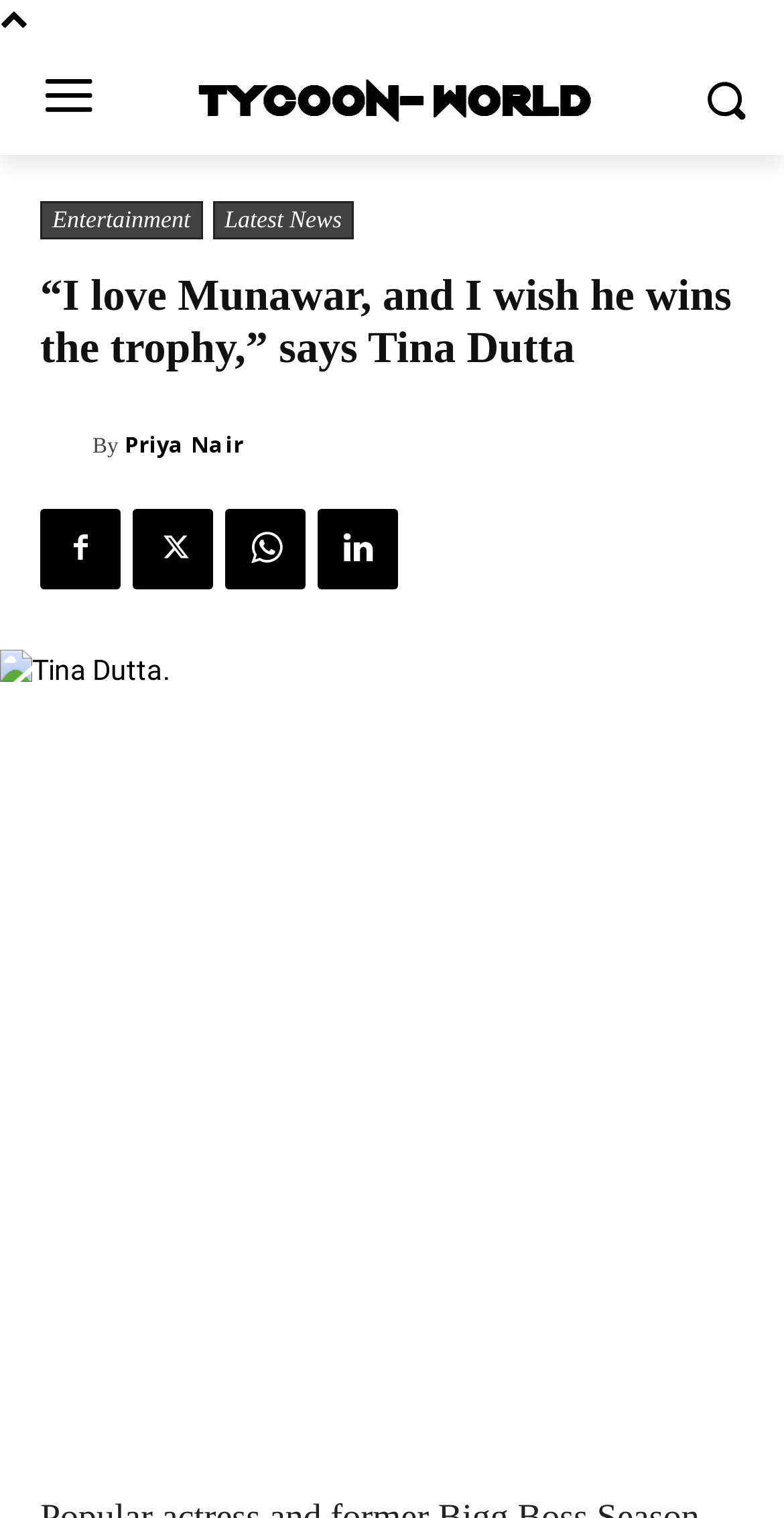Answer the following in one word or a short phrase: 
What is the category of the article?

Entertainment